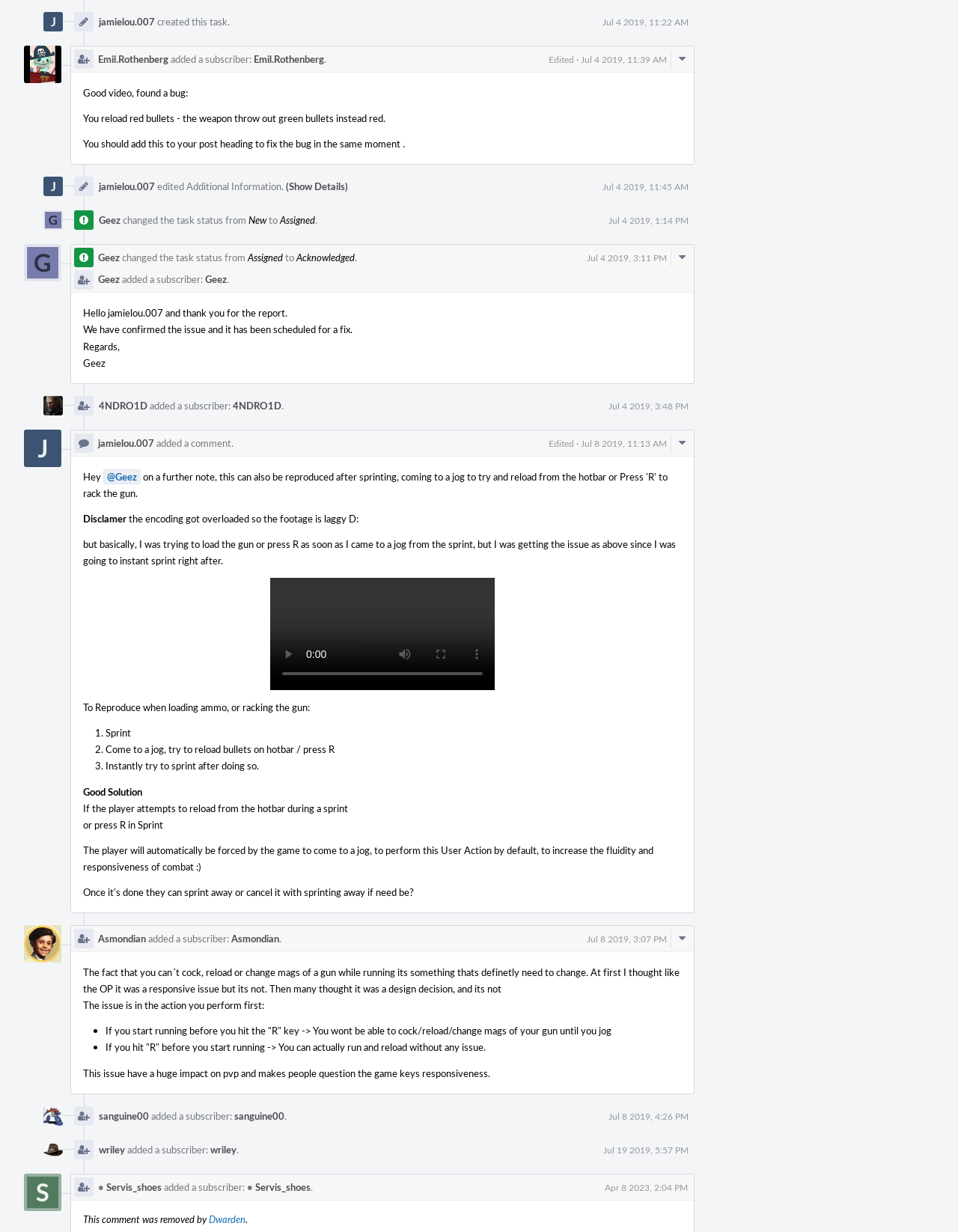Could you provide the bounding box coordinates for the portion of the screen to click to complete this instruction: "play the video"?

[0.282, 0.516, 0.32, 0.546]